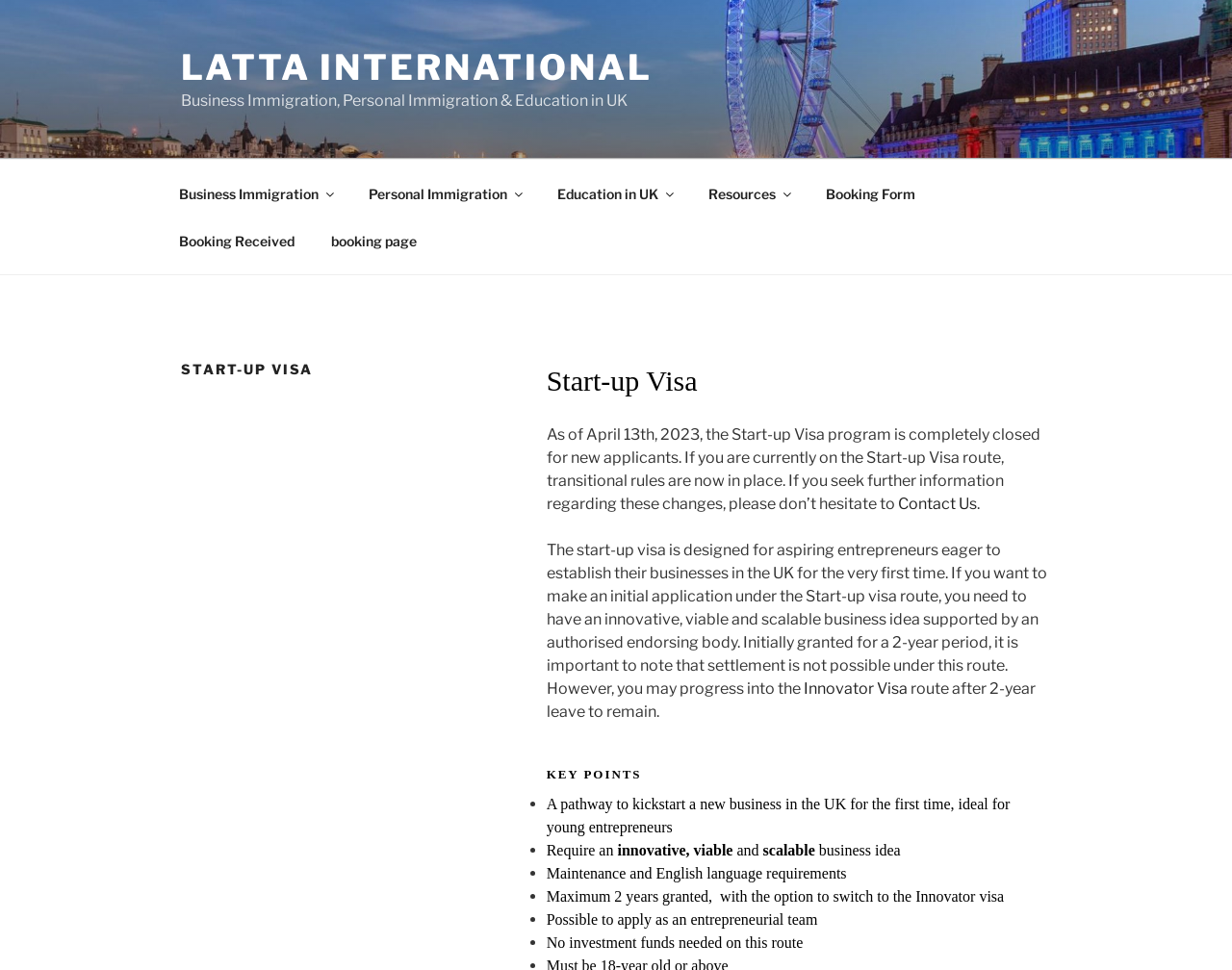Please find the bounding box coordinates of the element that needs to be clicked to perform the following instruction: "Click the 'cdt-dev mailing list' link". The bounding box coordinates should be four float numbers between 0 and 1, represented as [left, top, right, bottom].

None